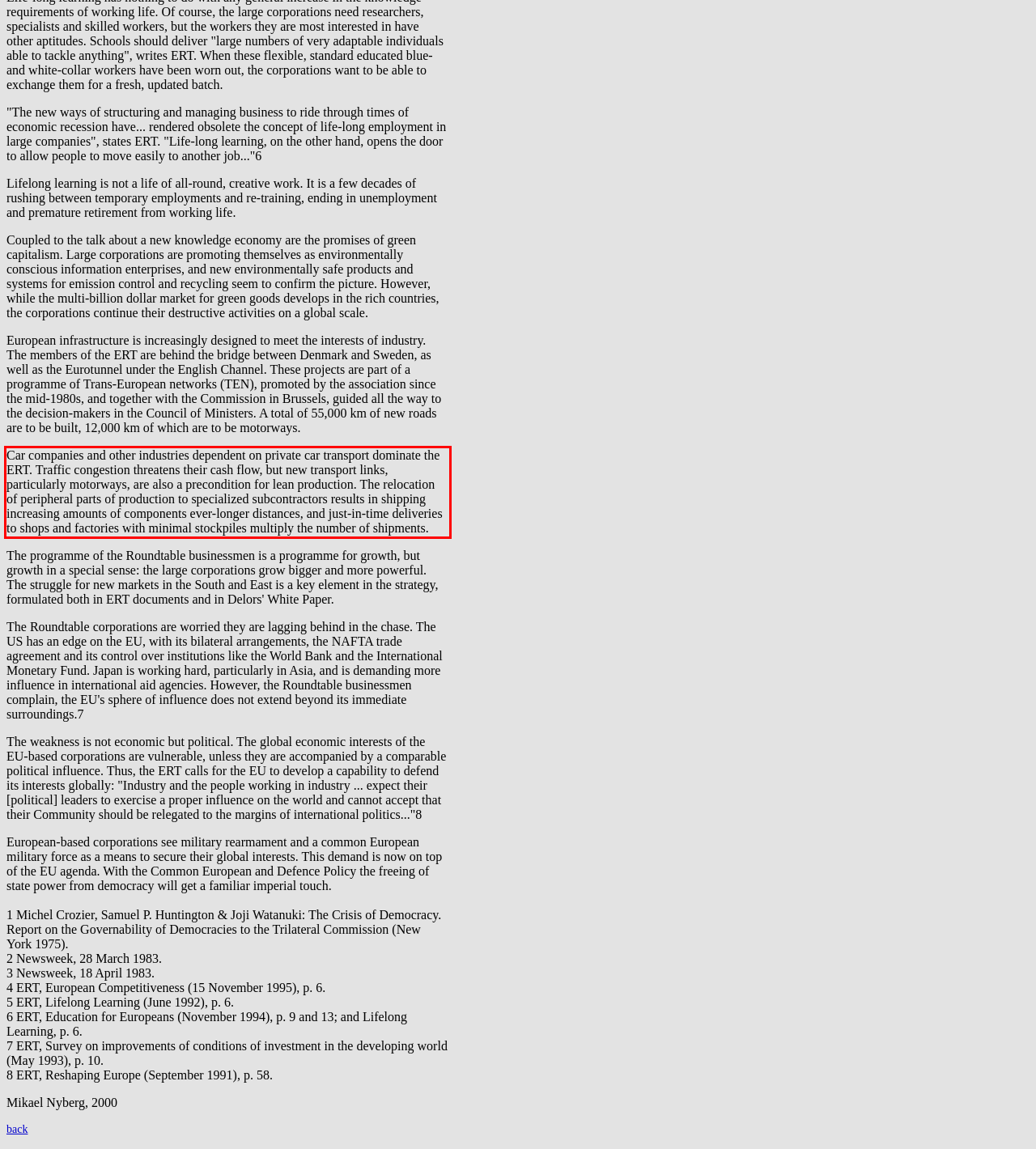Given a screenshot of a webpage, identify the red bounding box and perform OCR to recognize the text within that box.

Car companies and other industries dependent on private car transport dominate the ERT. Traffic congestion threatens their cash flow, but new transport links, particularly motorways, are also a precondition for lean production. The relocation of peripheral parts of production to specialized subcontractors results in shipping increasing amounts of components ever-longer distances, and just-in-time deliveries to shops and factories with minimal stockpiles multiply the number of shipments.